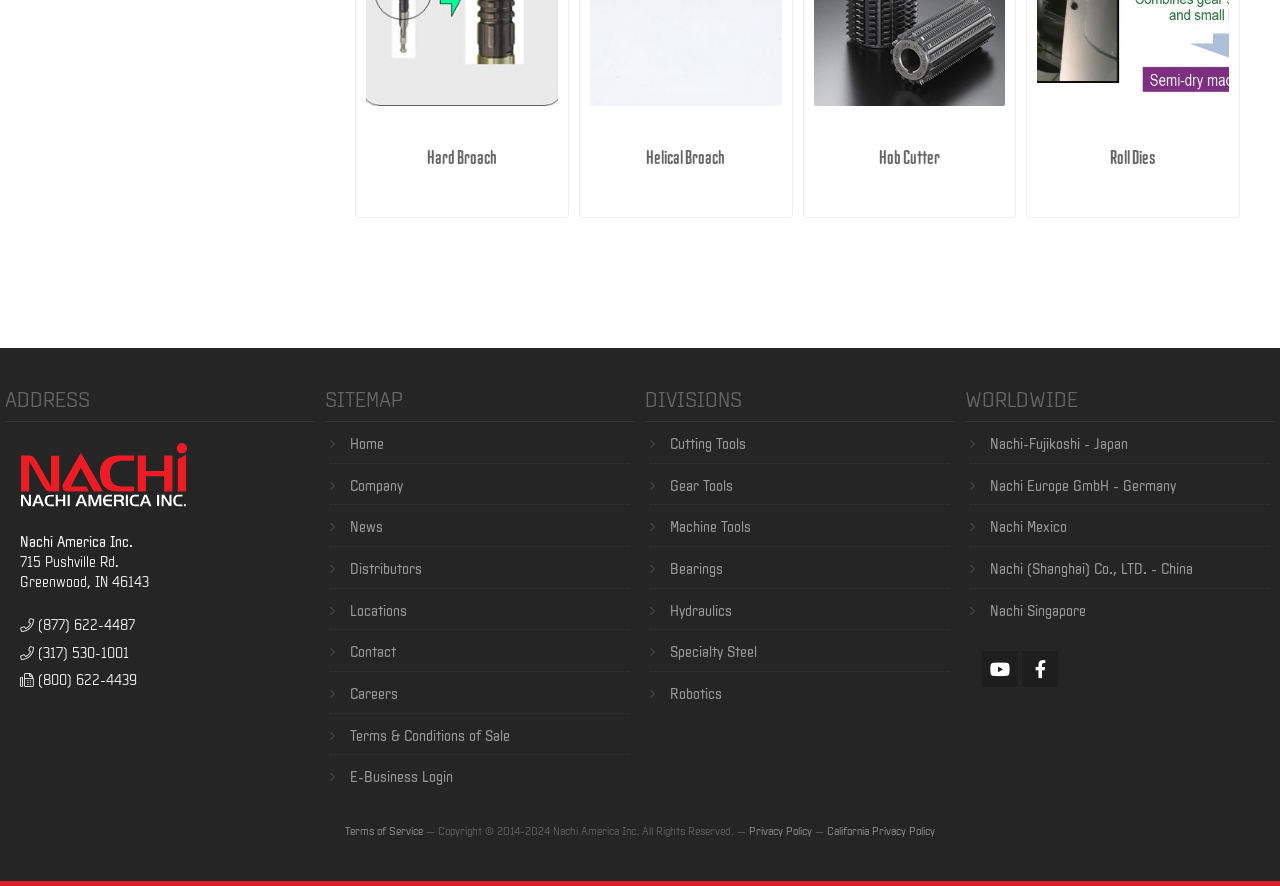Please specify the bounding box coordinates of the region to click in order to perform the following instruction: "Check Terms of Service".

[0.27, 0.93, 0.33, 0.944]